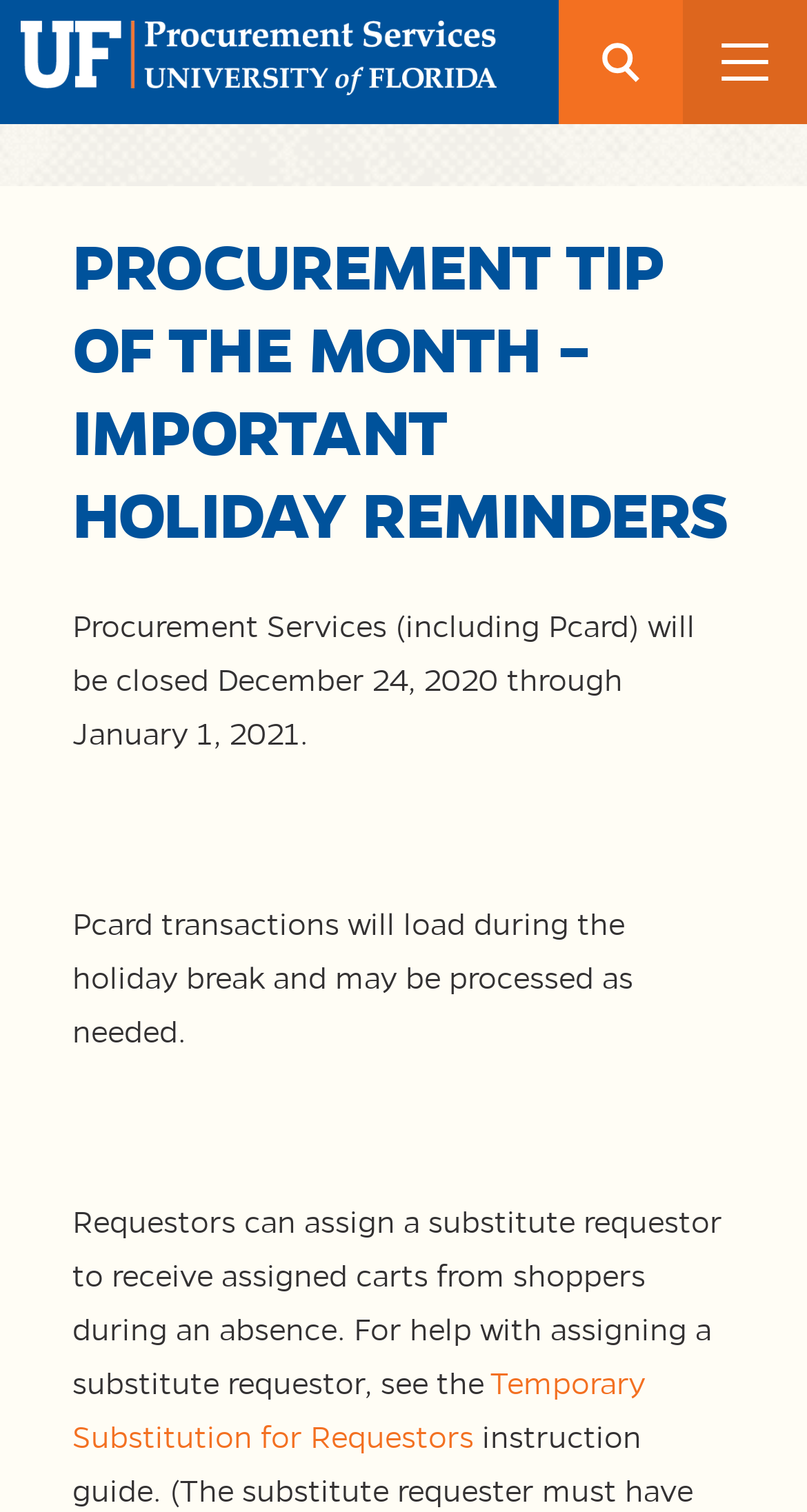Find the bounding box of the UI element described as follows: "parent_node: Search UF aria-label="Search button"".

[0.692, 0.0, 0.846, 0.082]